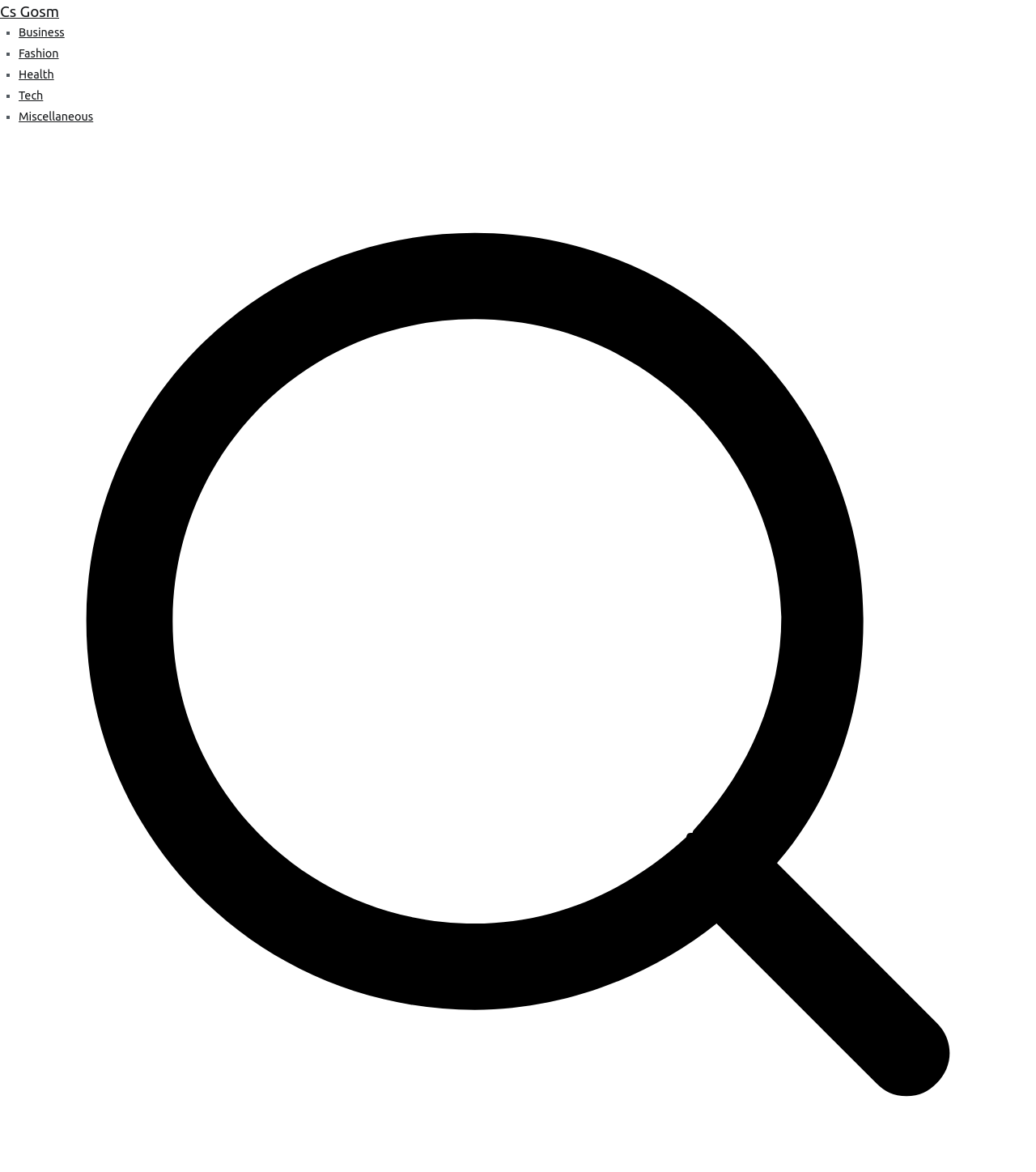Can you give a comprehensive explanation to the question given the content of the image?
What is the topic of the article?

The topic of the article can be inferred from the content of the page, which discusses the advantages of mystery shopping as a building-based business. The article also mentions massage and relaxation, but the main topic is mystery shopping.